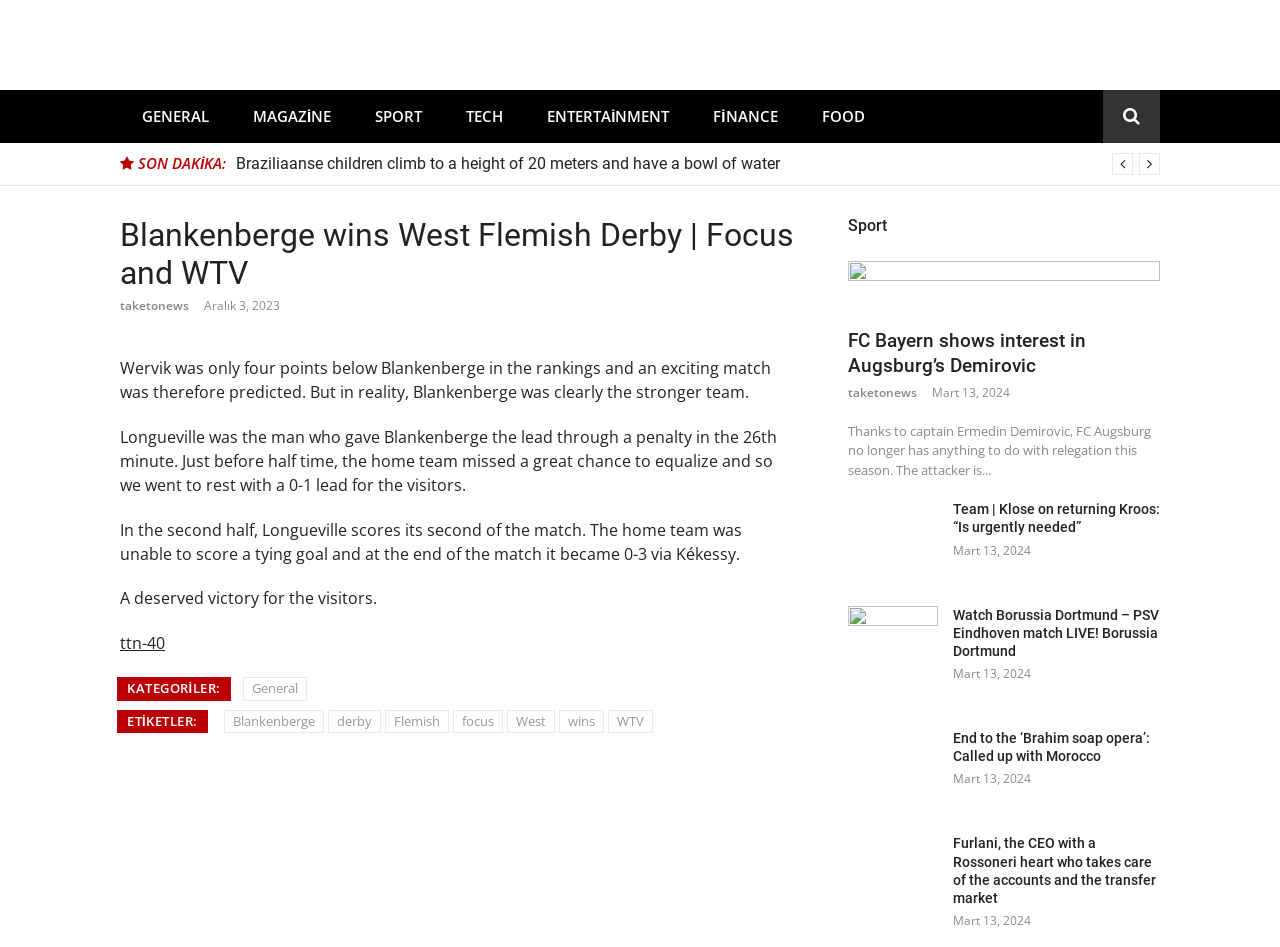Specify the bounding box coordinates for the region that must be clicked to perform the given instruction: "Go to home page".

None